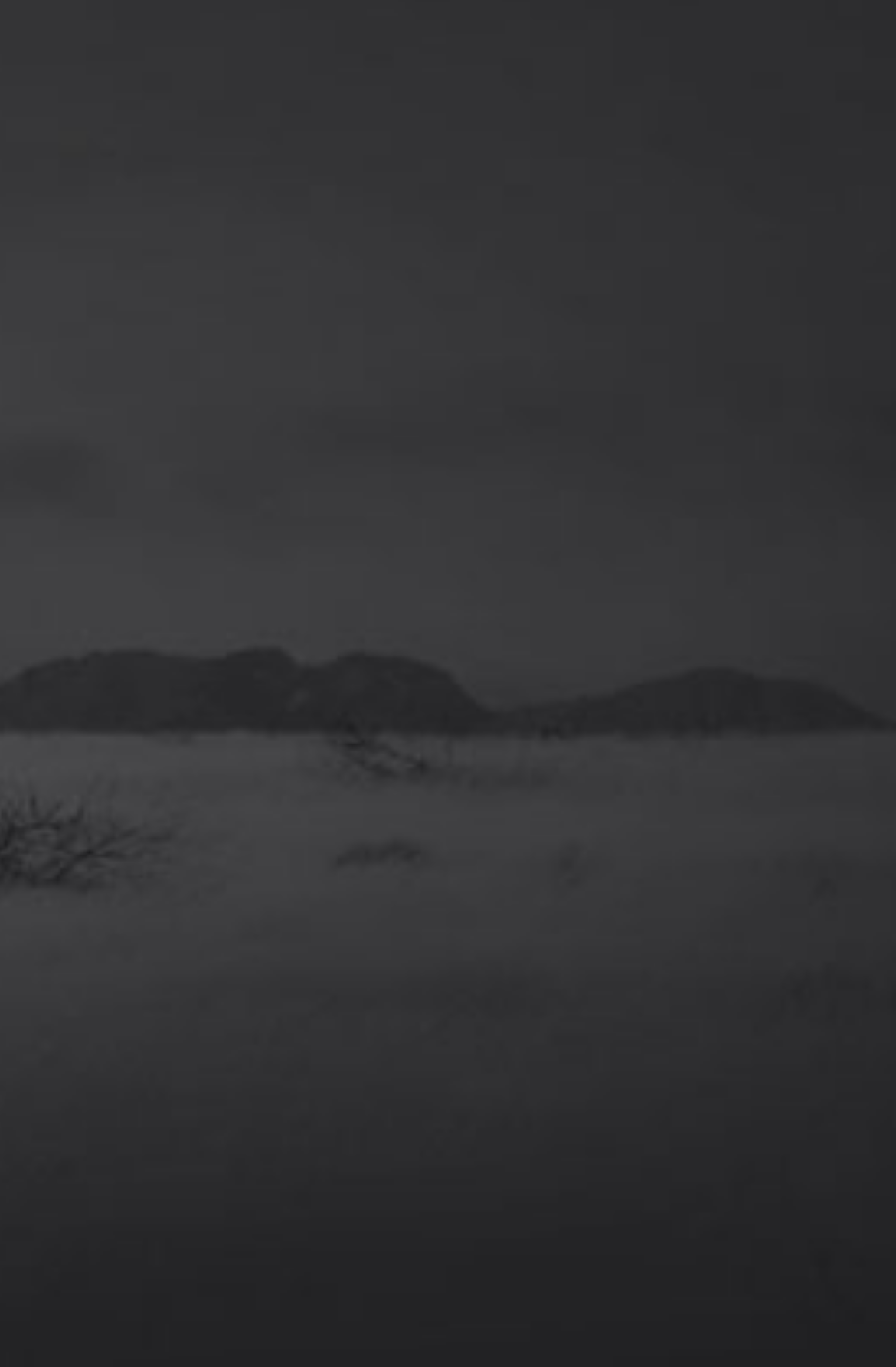Locate the bounding box coordinates of the area to click to fulfill this instruction: "Visit the Dallas web design page". The bounding box should be presented as four float numbers between 0 and 1, in the order [left, top, right, bottom].

[0.354, 0.087, 0.646, 0.123]